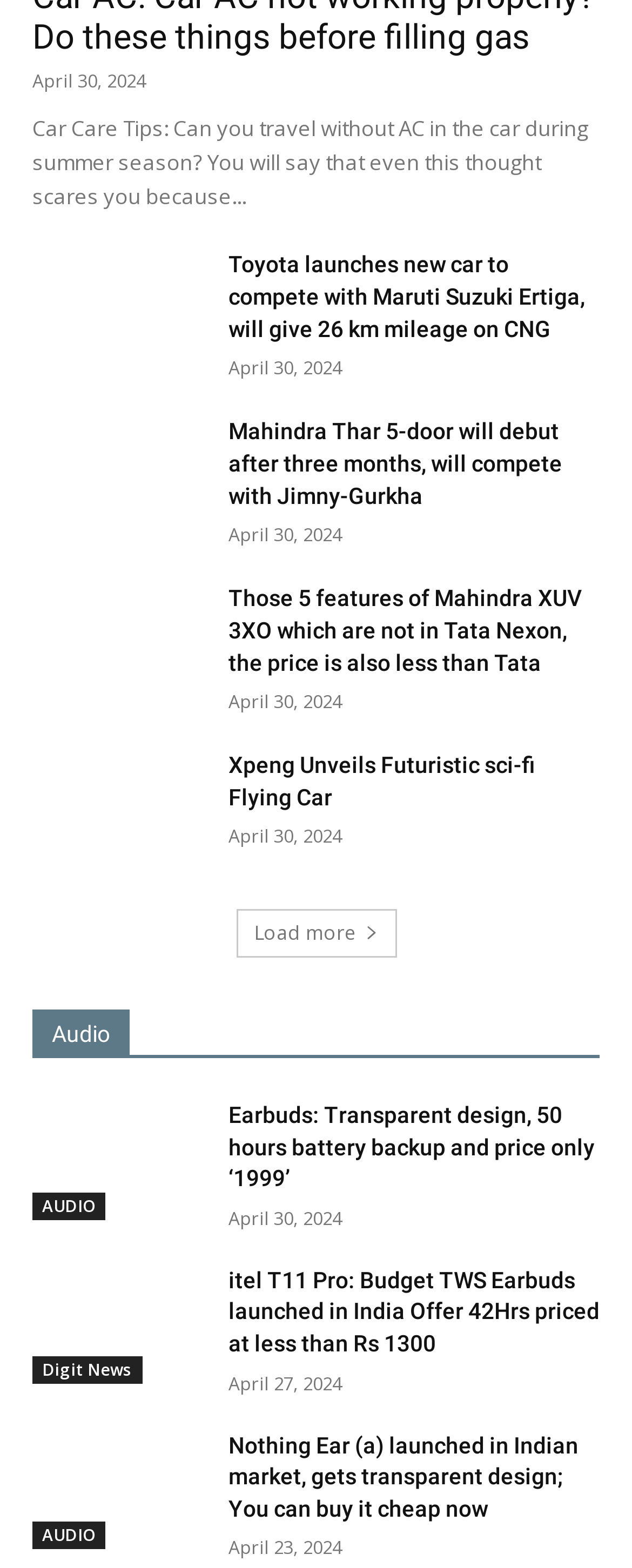Identify the bounding box coordinates of the region I need to click to complete this instruction: "Read the news about Toyota launching a new car".

[0.051, 0.158, 0.321, 0.234]